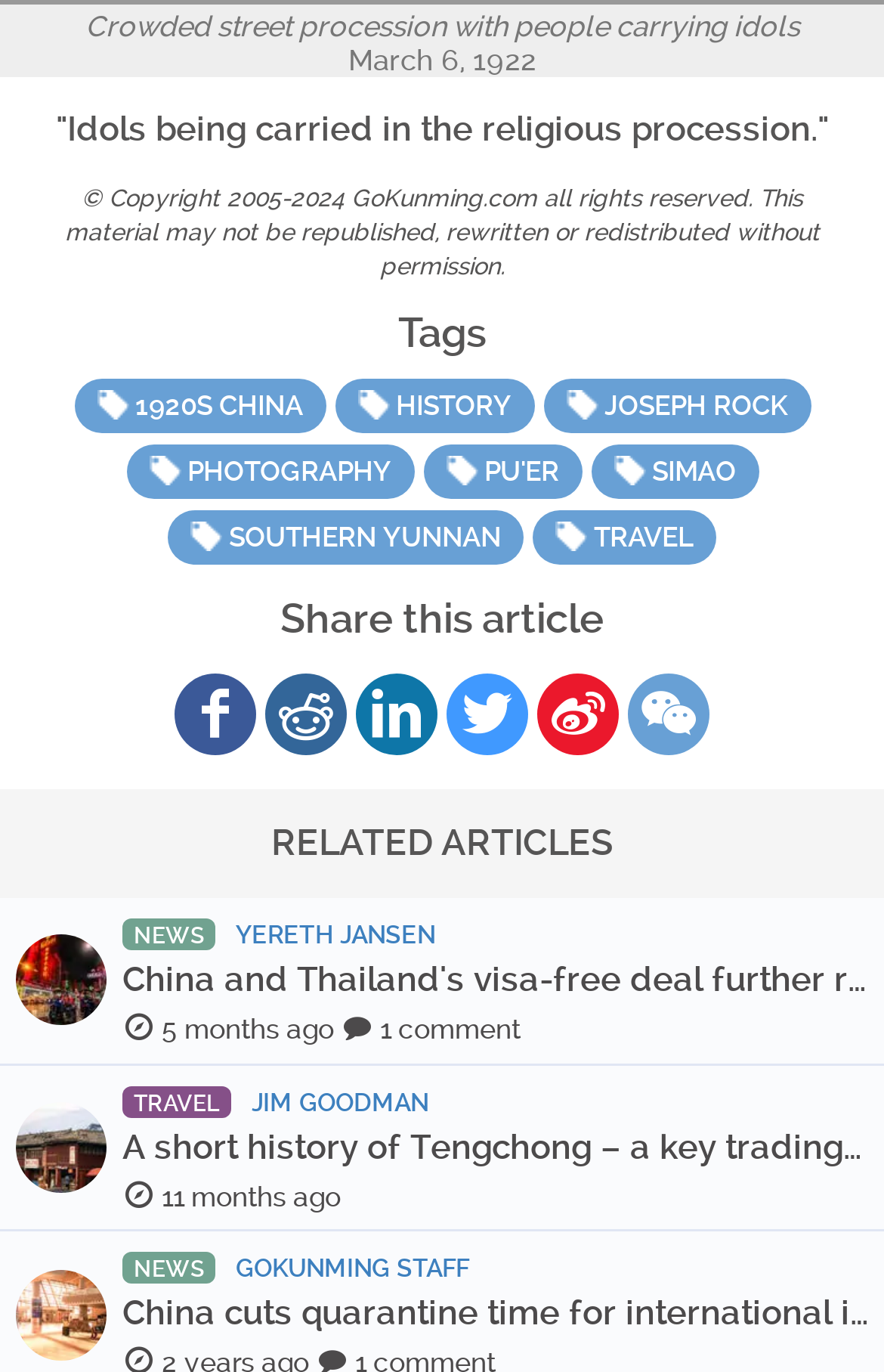Analyze the image and answer the question with as much detail as possible: 
How many comments does the article 'China and Thailand's visa-free deal further reshapes Asia travel' have?

I found the number of comments by looking at the text '1 comment' associated with the article 'China and Thailand's visa-free deal further reshapes Asia travel', which suggests that the article has 1 comment.